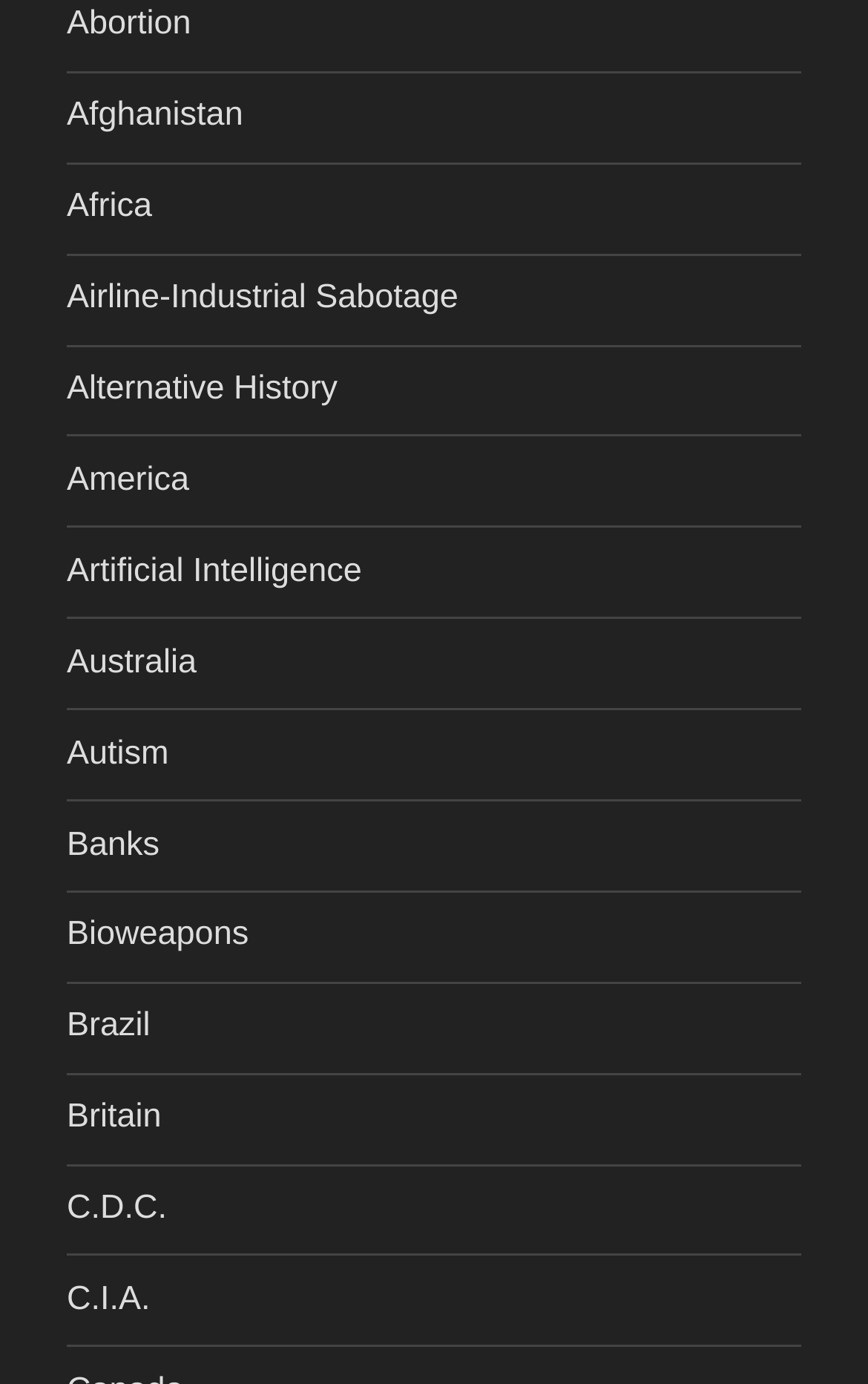Identify the bounding box for the UI element described as: "Airline-Industrial Sabotage". The coordinates should be four float numbers between 0 and 1, i.e., [left, top, right, bottom].

[0.077, 0.201, 0.528, 0.229]